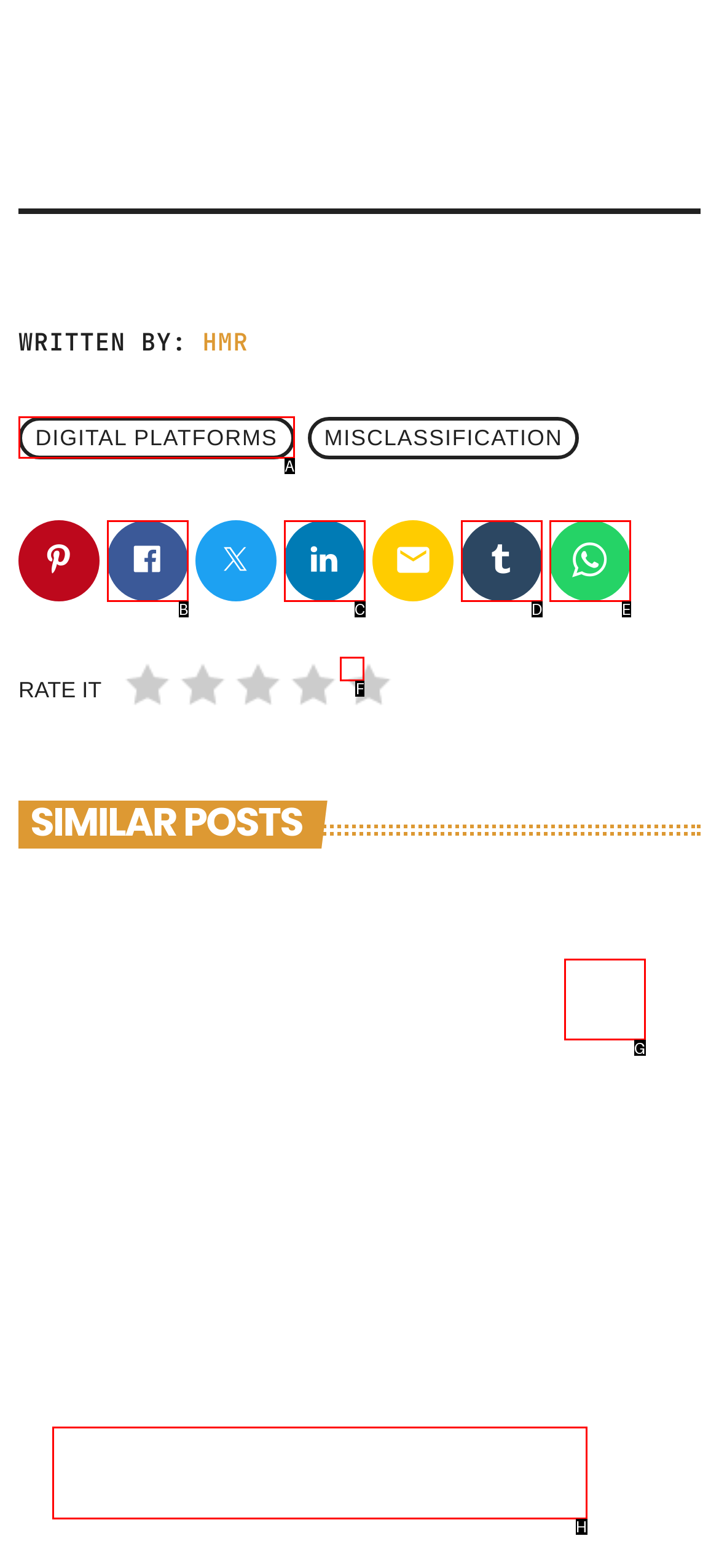Determine which option matches the element description: parent_node: 1 name="proradio-reaktions-star" value="5"
Reply with the letter of the appropriate option from the options provided.

F